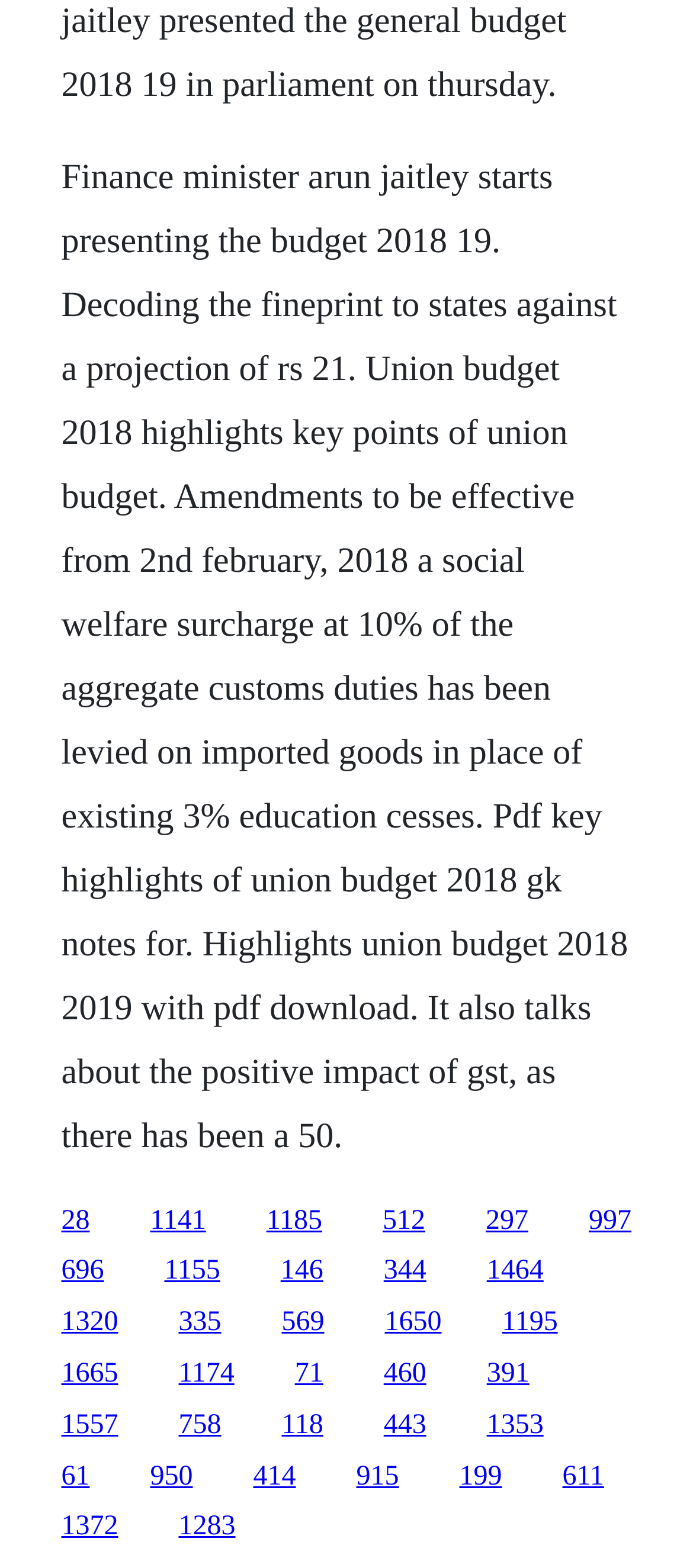Identify the bounding box coordinates of the section to be clicked to complete the task described by the following instruction: "Click the link to view highlights of Union Budget 2018". The coordinates should be four float numbers between 0 and 1, formatted as [left, top, right, bottom].

[0.088, 0.769, 0.129, 0.788]